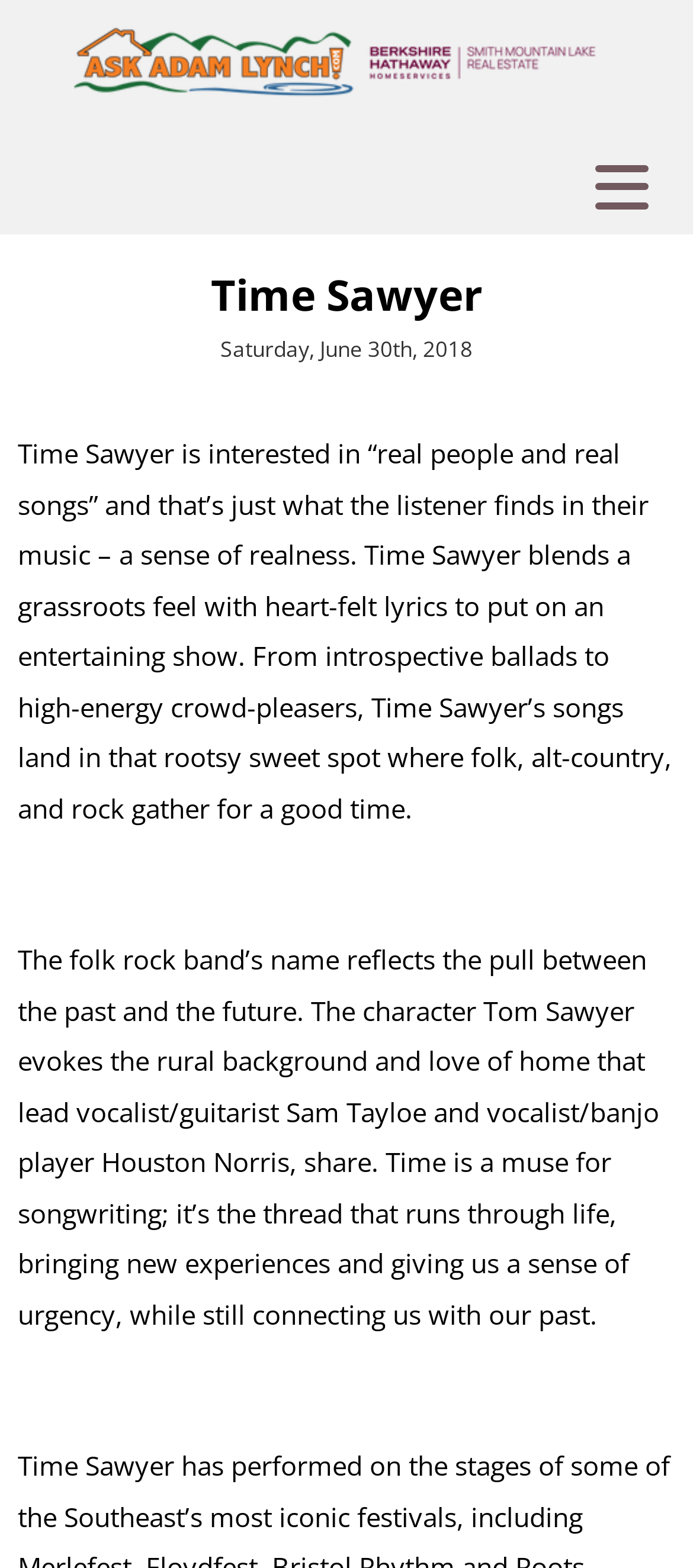Provide an in-depth description of the elements and layout of the webpage.

The webpage is about Time Sawyer, a folk rock band. At the top, there is a link to "Berkshire Hathaway HomeServices Smith Mountain Lake Real Estate" accompanied by an image with the same name, taking up most of the top section. Below this, there is a prominent heading that reads "Time Sawyer". 

To the right of the heading, there is a time element displaying the date "Saturday, June 30th, 2018". Below the heading, there is a paragraph of text that describes Time Sawyer's music, stating that they blend a grassroots feel with heartfelt lyrics to create an entertaining show. The text also mentions that their songs fall into a rootsy sweet spot where folk, alt-country, and rock come together.

Further down, there is another paragraph of text that explains the meaning behind the band's name, Time Sawyer. It mentions that the name reflects the pull between the past and the future, with the character Tom Sawyer evoking a rural background and love of home shared by the band members. The text also explains that time is a muse for songwriting, connecting us with our past while bringing new experiences and a sense of urgency.